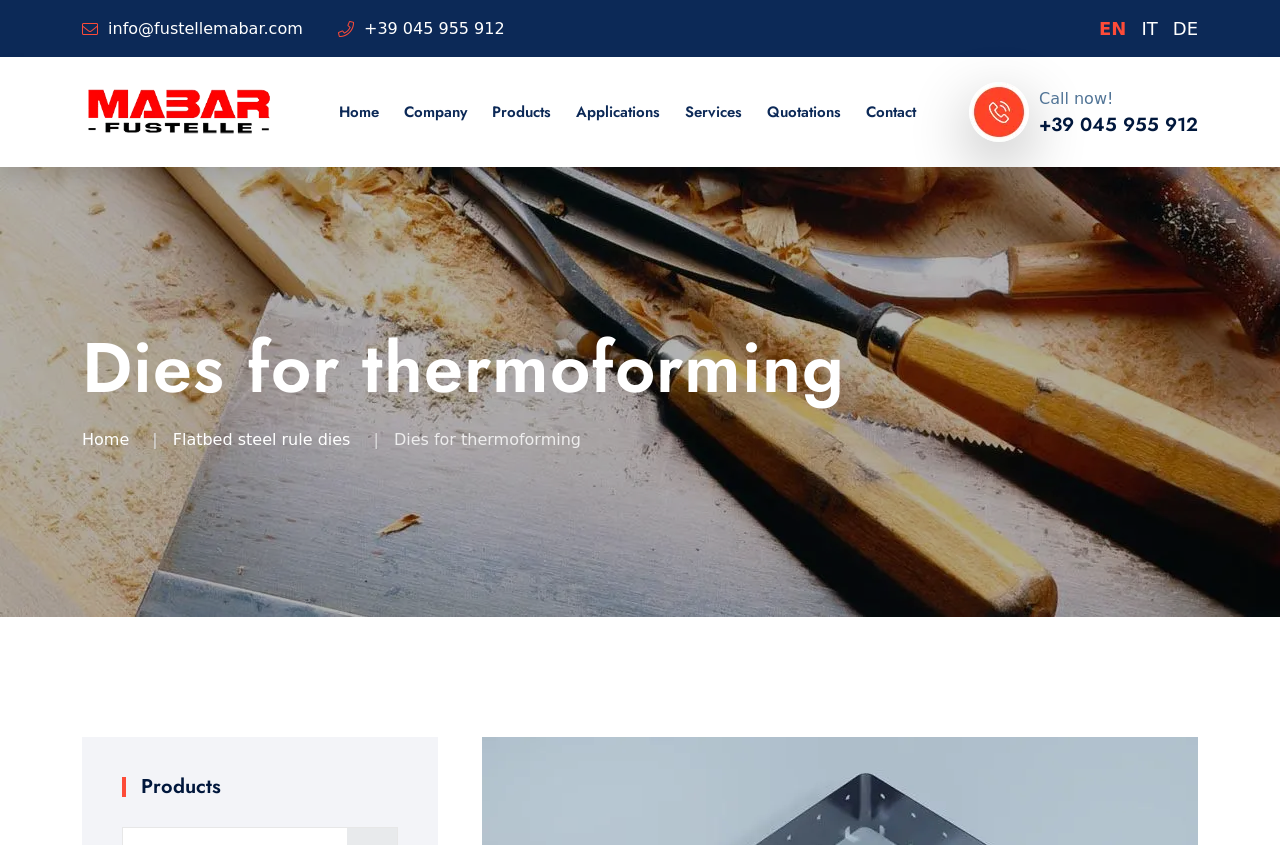What is the current page about?
Utilize the image to construct a detailed and well-explained answer.

I found the current page topic by looking at the heading elements on the webpage, where there is a heading 'Dies for thermoforming' that indicates the current page topic.